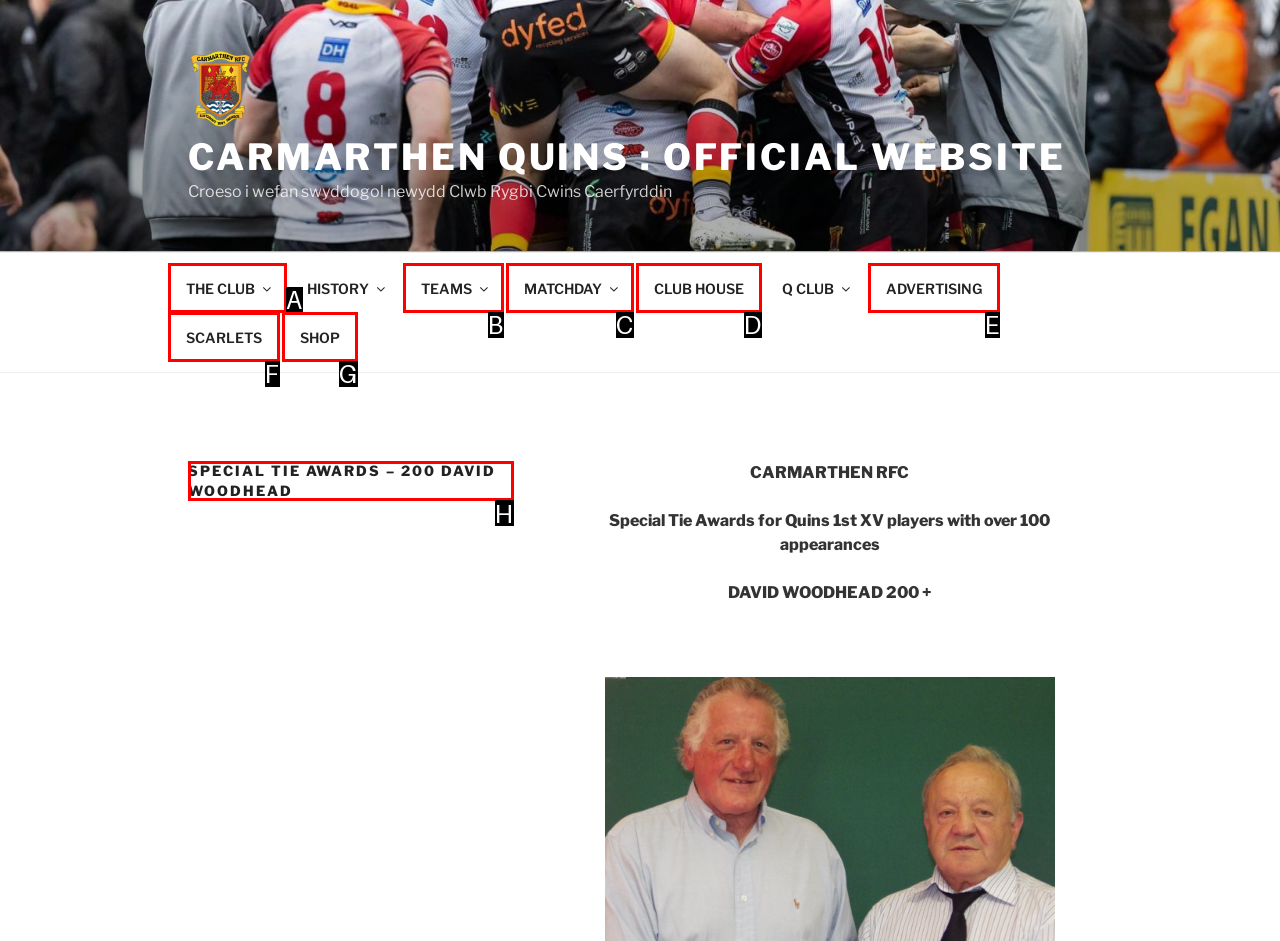Point out the HTML element I should click to achieve the following: Learn how your comment data is processed Reply with the letter of the selected element.

None